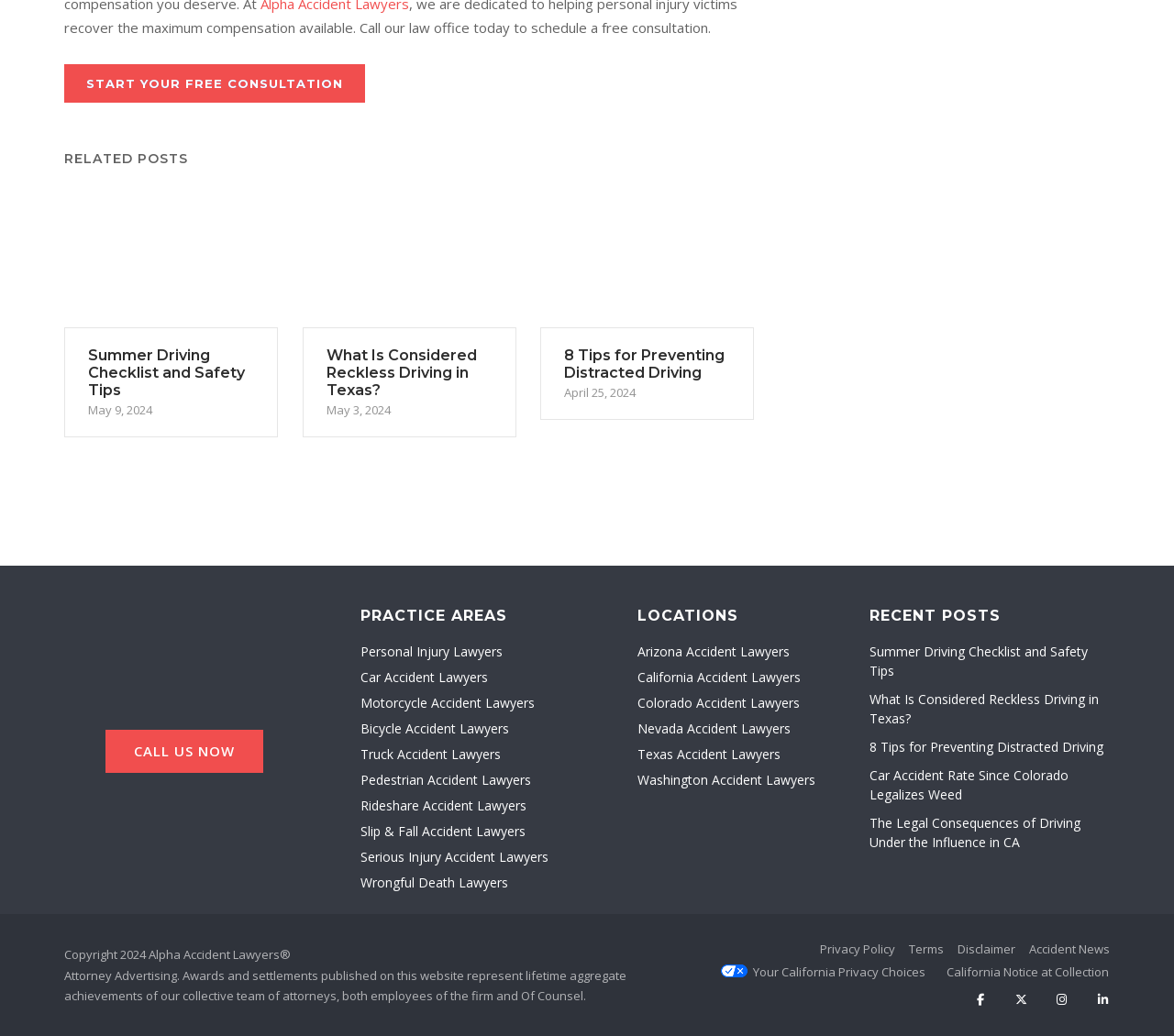Using floating point numbers between 0 and 1, provide the bounding box coordinates in the format (top-left x, top-left y, bottom-right x, bottom-right y). Locate the UI element described here: Terms

[0.774, 0.908, 0.804, 0.924]